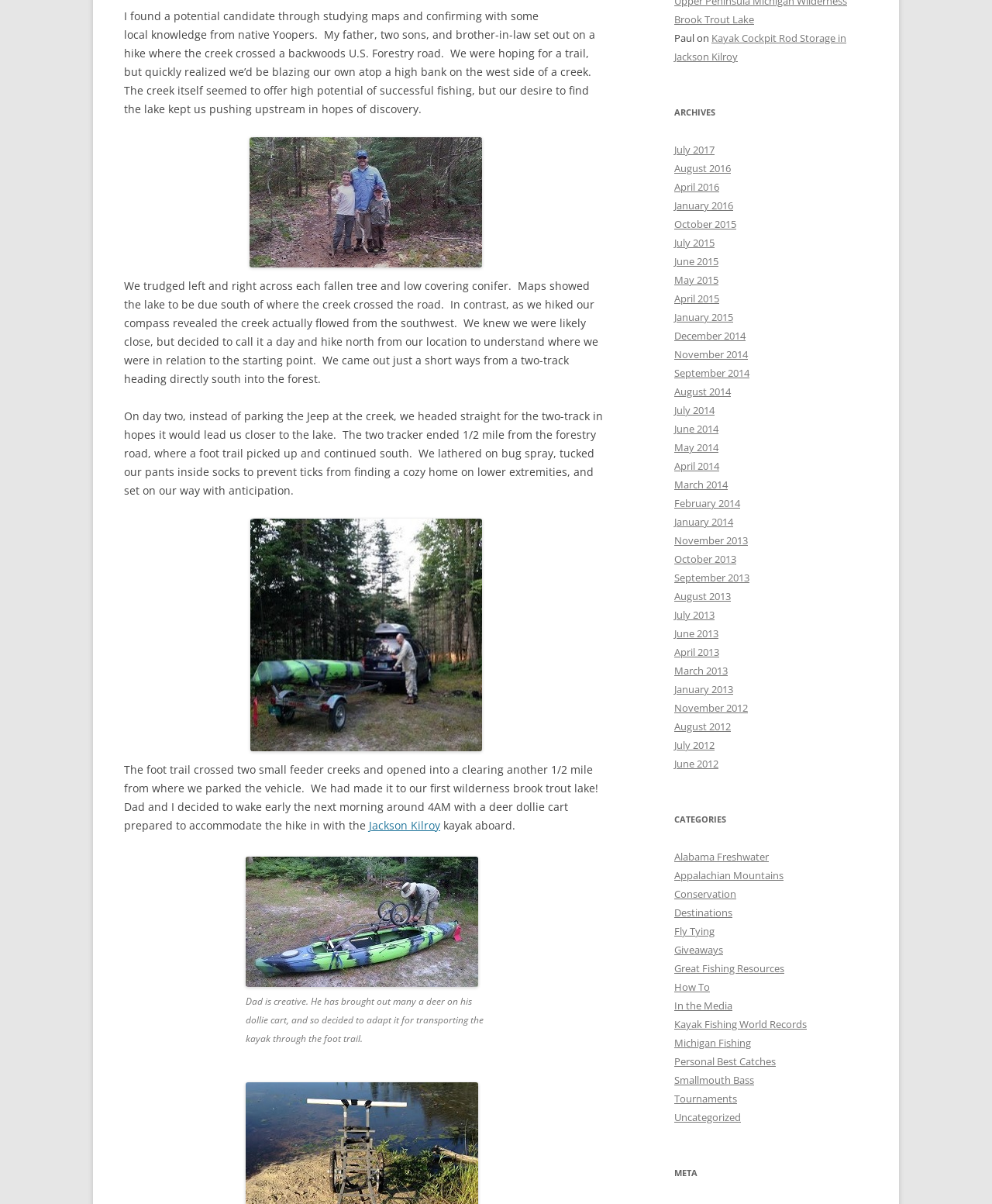How many links are there in the ARCHIVES section?
Please give a detailed and elaborate explanation in response to the question.

I counted the number of links under the ARCHIVES heading, starting from July 2017 and ending at January 2012, and found a total of 24 links.